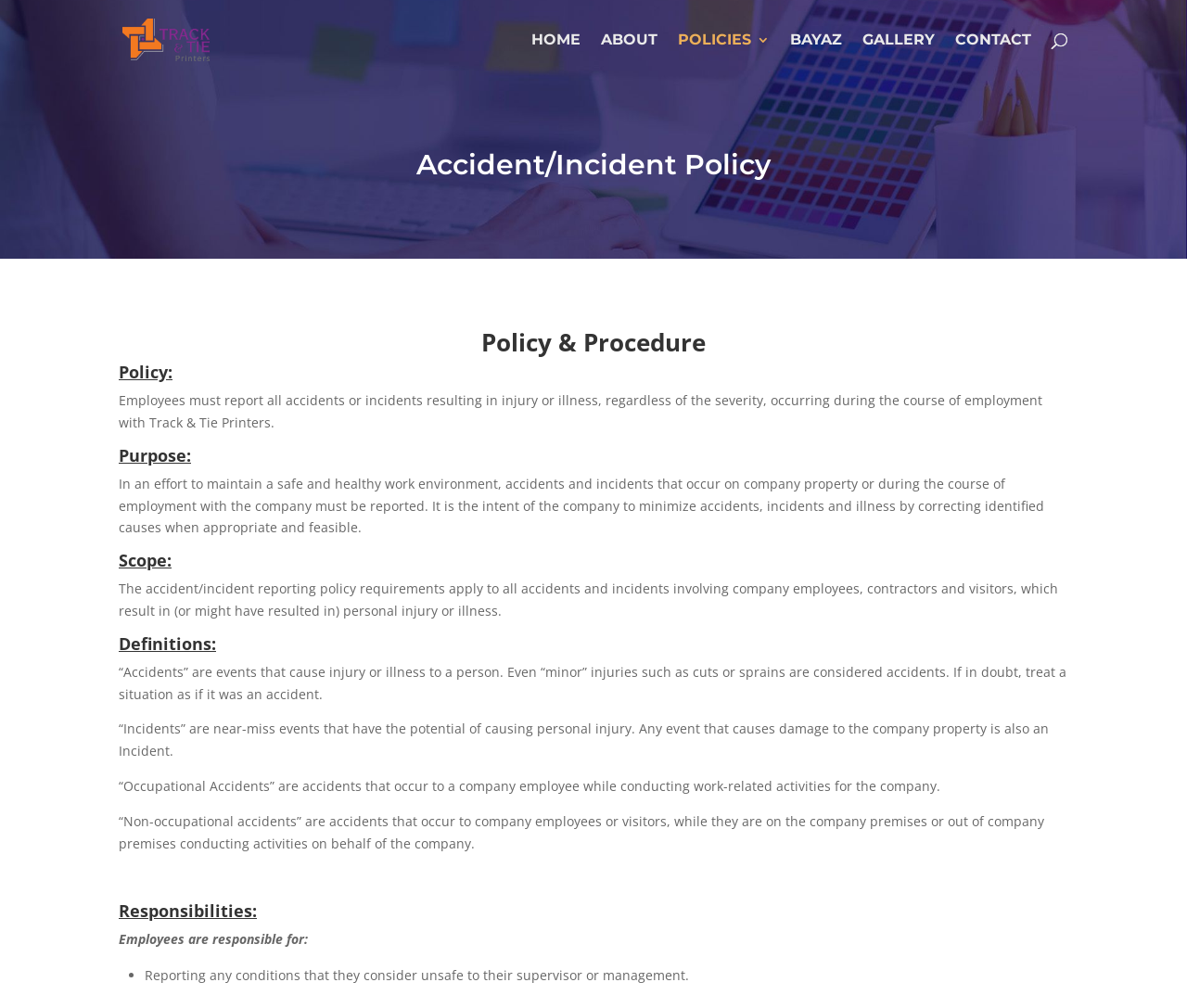What type of accidents are 'Occupational Accidents'?
Please give a well-detailed answer to the question.

According to the 'Definitions:' section of the policy, 'Occupational Accidents' are accidents that occur to a company employee while conducting work-related activities for the company.